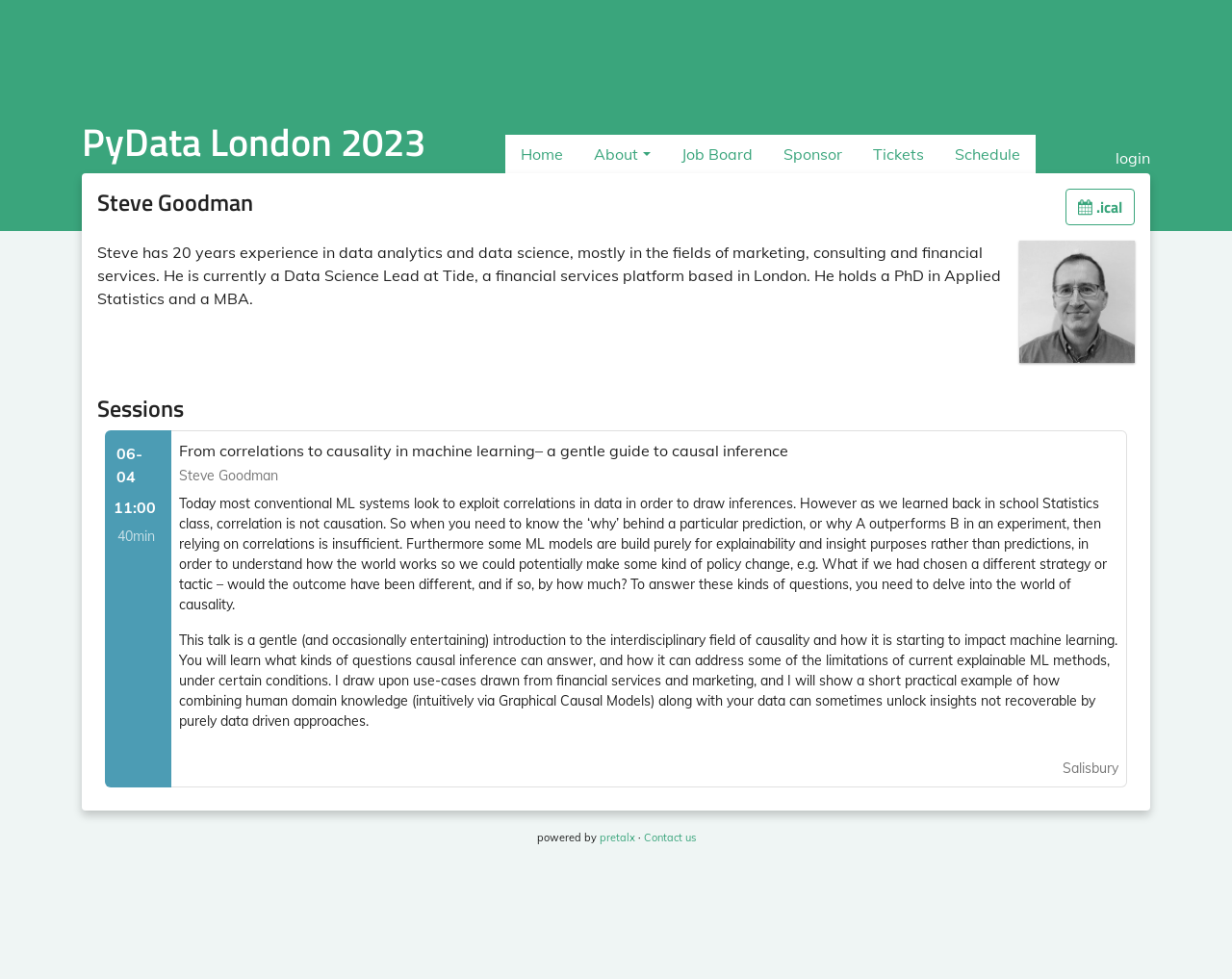Locate the bounding box coordinates of the UI element described by: "Job Board". The bounding box coordinates should consist of four float numbers between 0 and 1, i.e., [left, top, right, bottom].

[0.54, 0.138, 0.623, 0.177]